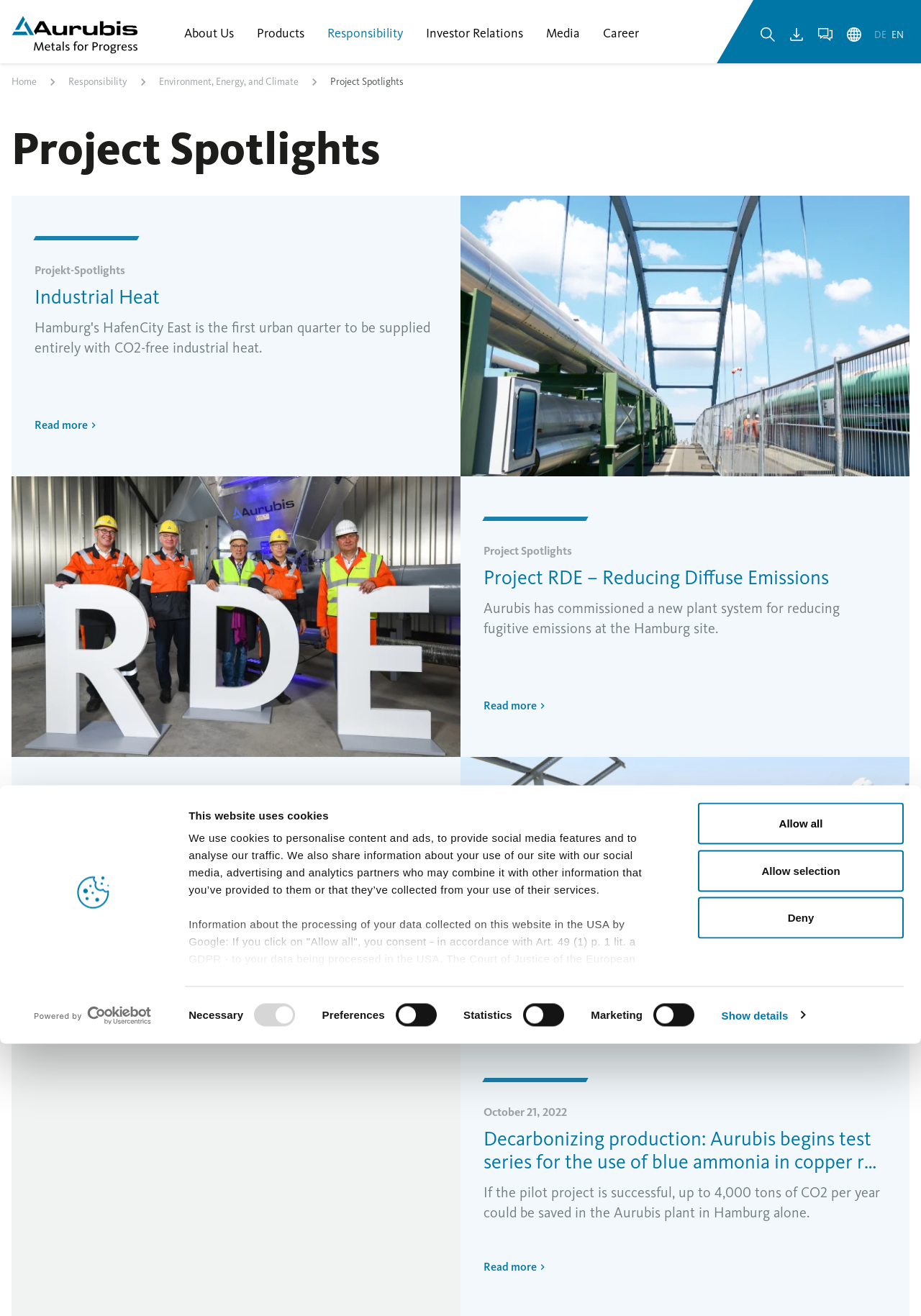Locate the bounding box coordinates of the clickable element to fulfill the following instruction: "Click the Customize button". Provide the coordinates as four float numbers between 0 and 1 in the format [left, top, right, bottom].

None